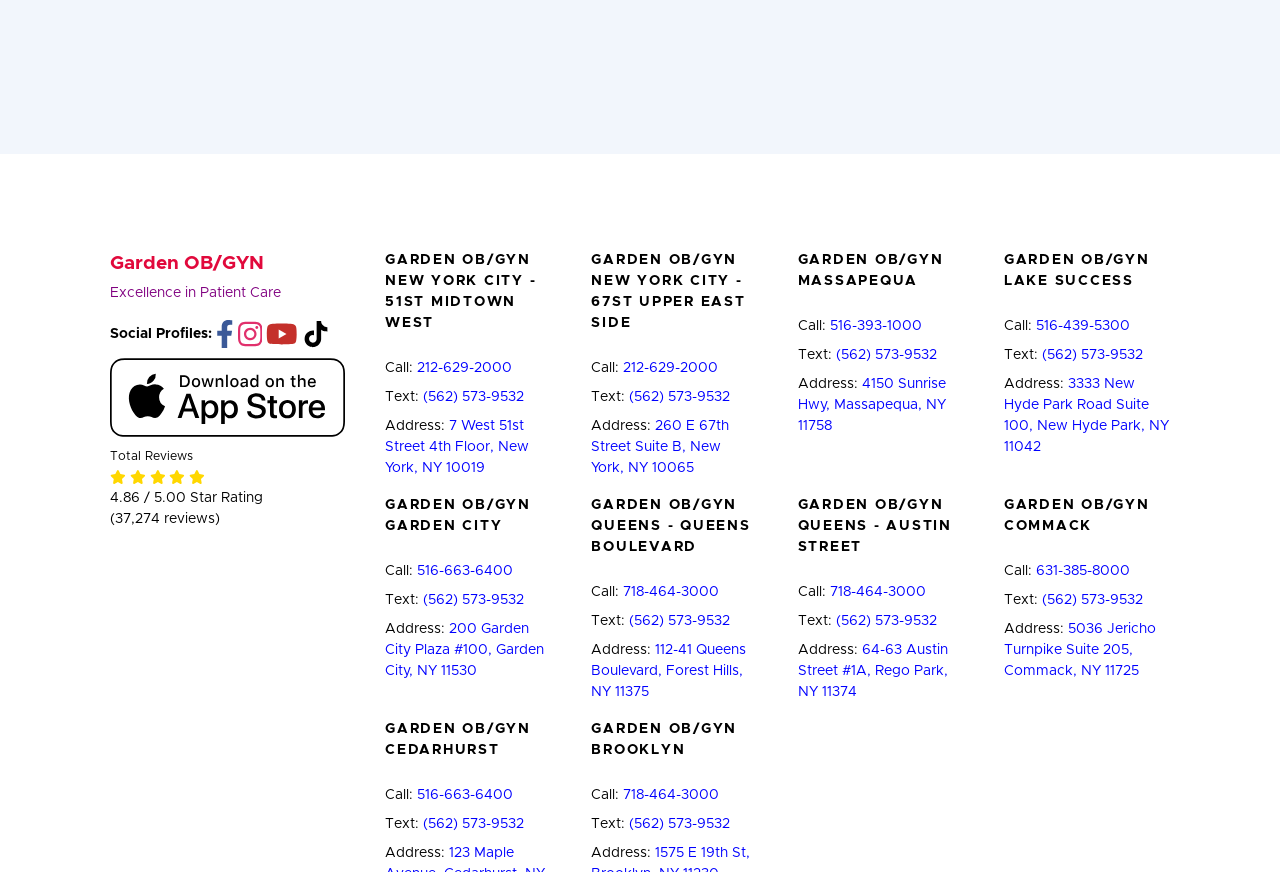Determine the bounding box coordinates of the region to click in order to accomplish the following instruction: "View reviews". Provide the coordinates as four float numbers between 0 and 1, specifically [left, top, right, bottom].

[0.113, 0.516, 0.151, 0.531]